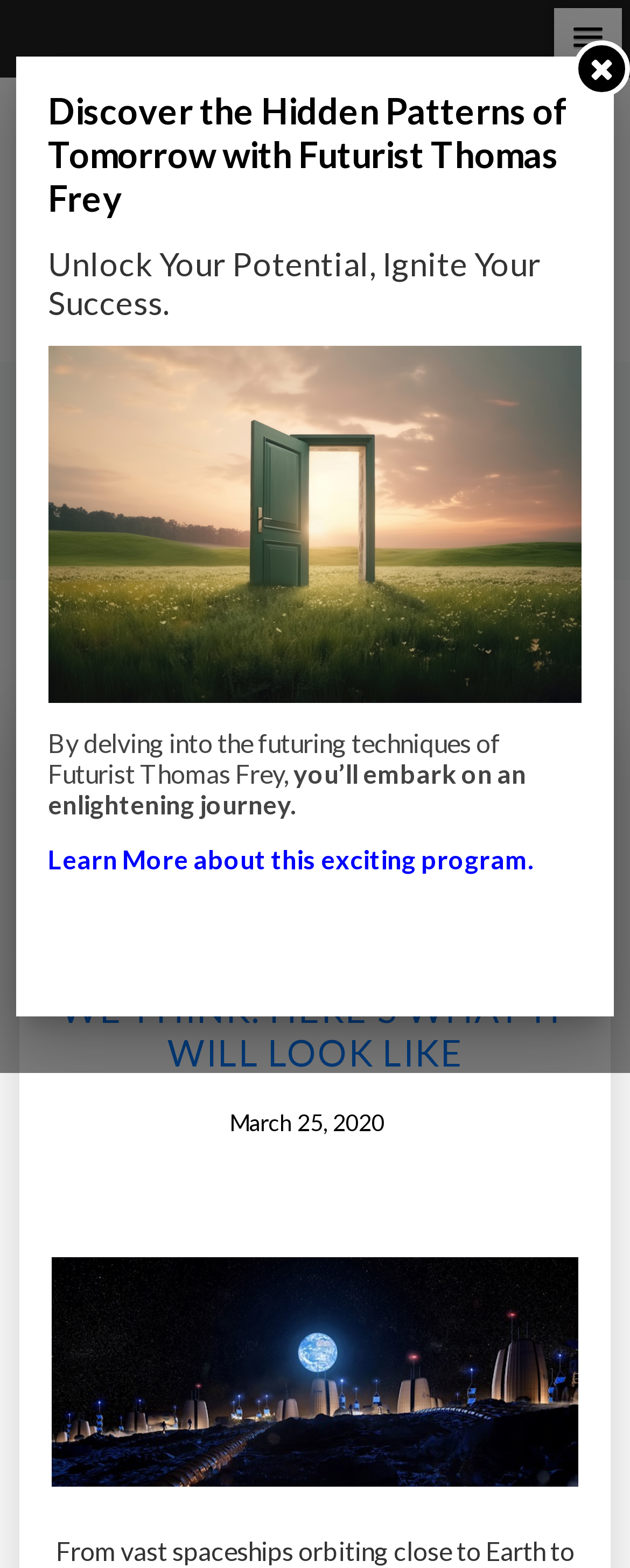Find the bounding box coordinates of the element you need to click on to perform this action: 'Visit the page of Elon Musk'. The coordinates should be represented by four float values between 0 and 1, in the format [left, top, right, bottom].

[0.122, 0.5, 0.286, 0.527]